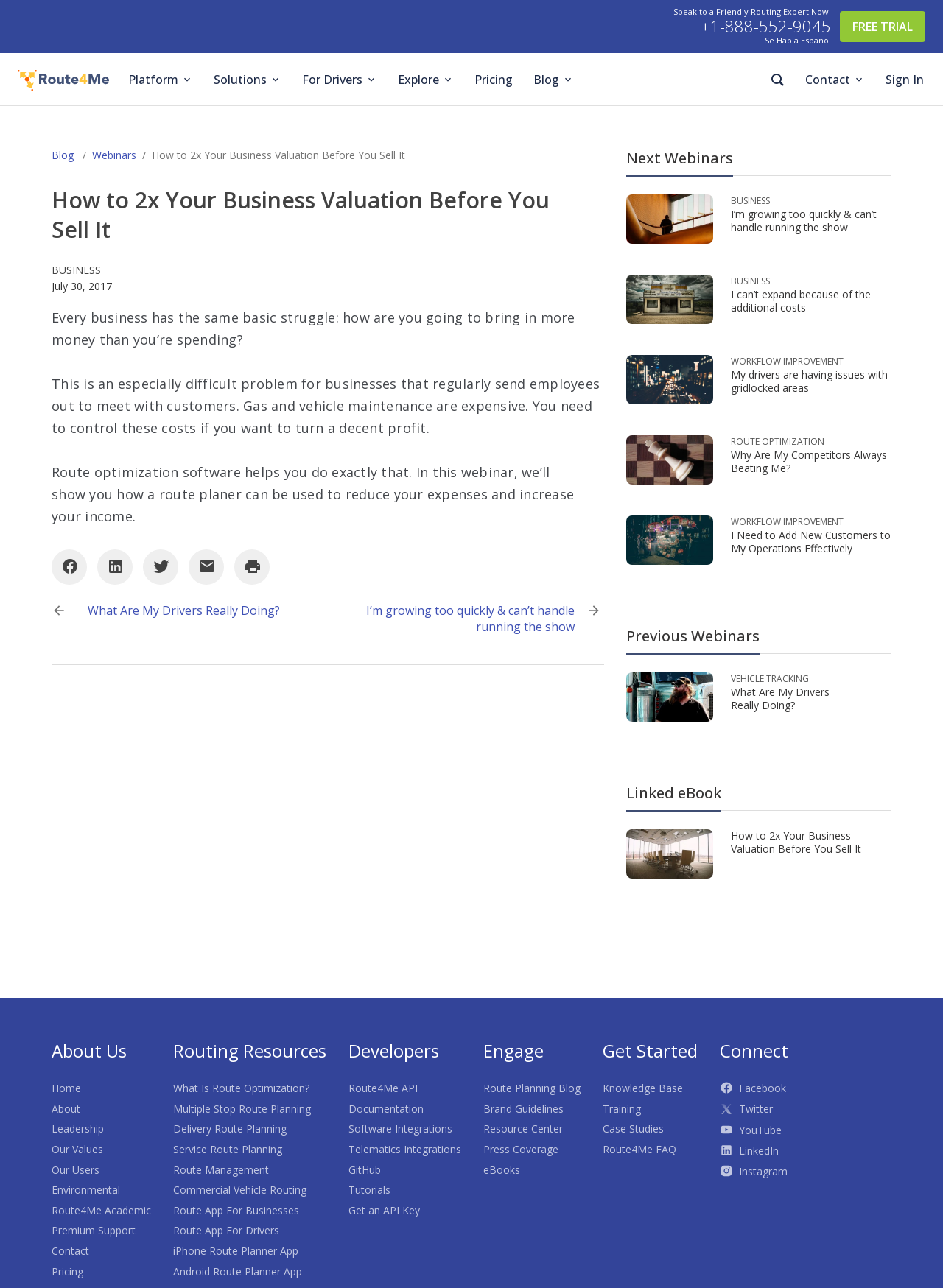Please specify the bounding box coordinates of the region to click in order to perform the following instruction: "Get a design you’ll love — guaranteed".

None